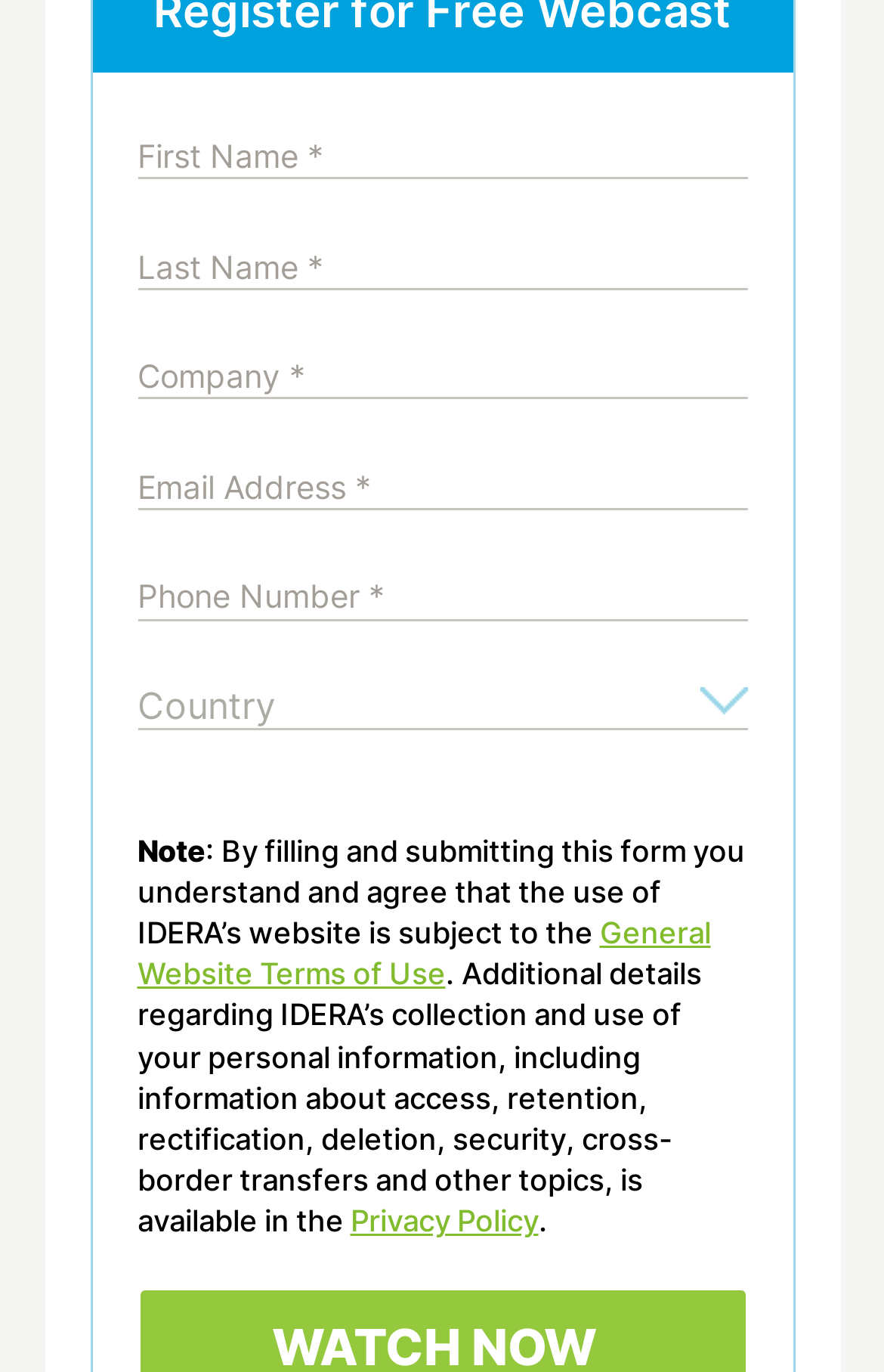Please determine the bounding box of the UI element that matches this description: Privacy Policy. The coordinates should be given as (top-left x, top-left y, bottom-right x, bottom-right y), with all values between 0 and 1.

[0.396, 0.877, 0.609, 0.903]